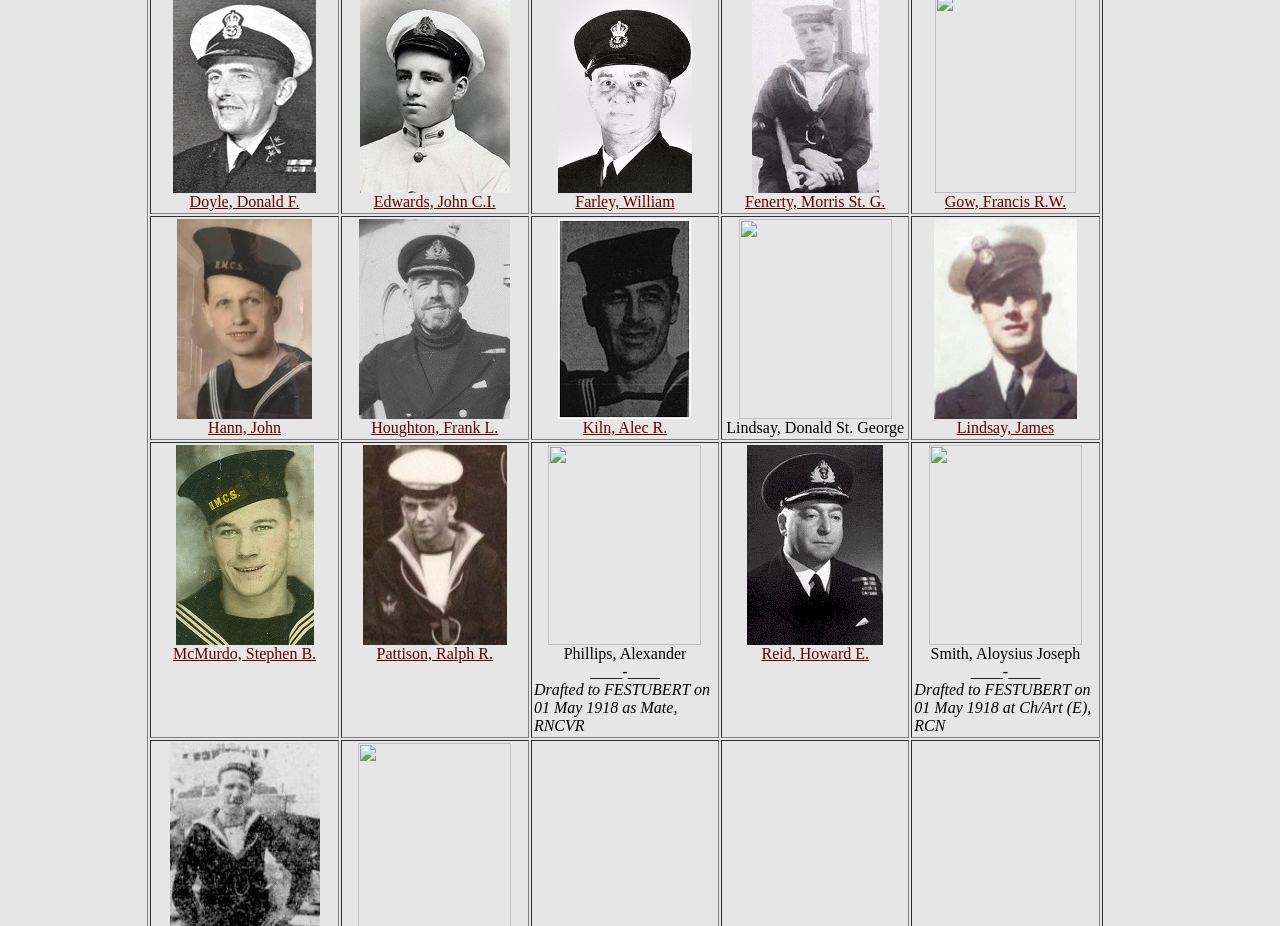Please find the bounding box coordinates of the clickable region needed to complete the following instruction: "Access McMurdo, Stephen B.'s information". The bounding box coordinates must consist of four float numbers between 0 and 1, i.e., [left, top, right, bottom].

[0.135, 0.697, 0.247, 0.715]